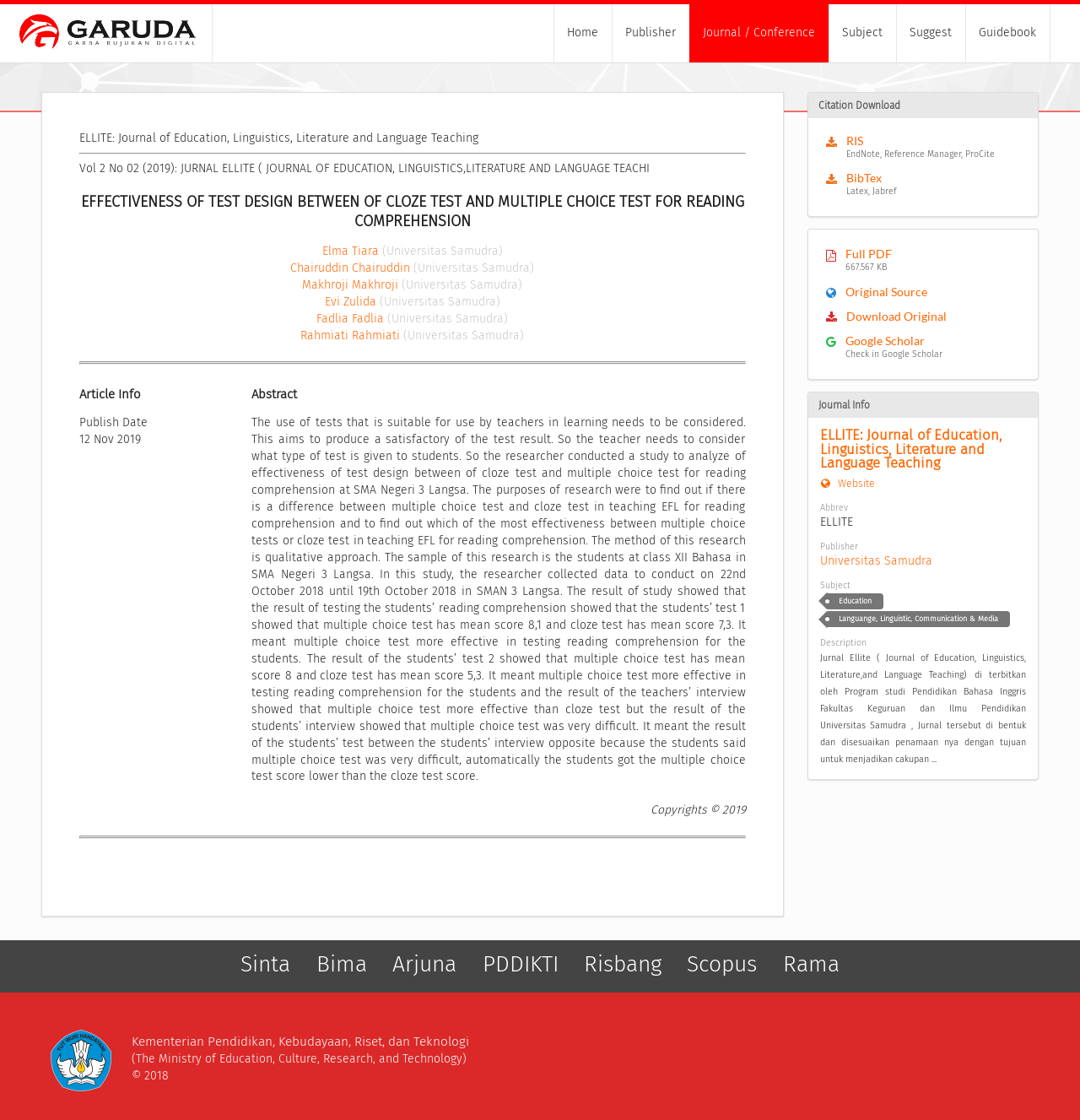Deliver a detailed narrative of the webpage's visual and textual elements.

The webpage is titled "Garuda - Garba Rujukan Digital" and has a navigation menu at the top with seven links: "Home", "Publisher", "Journal / Conference", "Subject", "Suggest", "Guidebook", and an empty link. 

Below the navigation menu, there is a main section that contains a journal article. The article's title is "ELLITE: Journal of Education, Linguistics, Literature and Language Teaching" and it has a subtitle "Vol 2 No 02 (2019): JURNAL ELLITE ( JOURNAL OF EDUCATION, LINGUISTICS,LITERATURE AND LANGUAGE TEACHI". 

The article has a heading "EFFECTIVENESS OF TEST DESIGN BETWEEN OF CLOZE TEST AND MULTIPLE CHOICE TEST FOR READING COMPREHENSION" and lists five authors: Elma Tiara, Chairuddin Chairuddin, Makhroji Makhroji, Evi Zulida, and Fadlia Fadlia, all from Universitas Samudra. 

The article's abstract is a long paragraph that discusses the effectiveness of test design between cloze test and multiple choice test for reading comprehension. 

Below the abstract, there are two sections: "Article Info" and "Abstract". The "Article Info" section contains the publish date, "12 Nov 2019". The "Abstract" section is a repetition of the abstract mentioned earlier. 

On the right side of the article, there are several links and buttons, including "Citation Download", "RIS EndNote, Reference Manager, ProCite", "BibTex Latex, Jabref", "Full PDF 667.567 KB", "Original Source", "Download Original", and "Google Scholar Check in Google Scholar". 

Further down, there is a "Journal Info" section that contains information about the journal, including its title, website, abbreviation, publisher, and subject. The publisher is Universitas Samudra, and the subject is Education, Language, Linguistic, Communication & Media. 

There is also a description of the journal, which is a long paragraph that explains the journal's purpose and scope. 

At the bottom of the page, there are several links to external resources, including Sinta, Bima, Arjuna, PDDIKTI, Risbang, Scopus, and Rama. 

Finally, there is a footer section that contains an image, the text "Kementerian Pendidikan, K